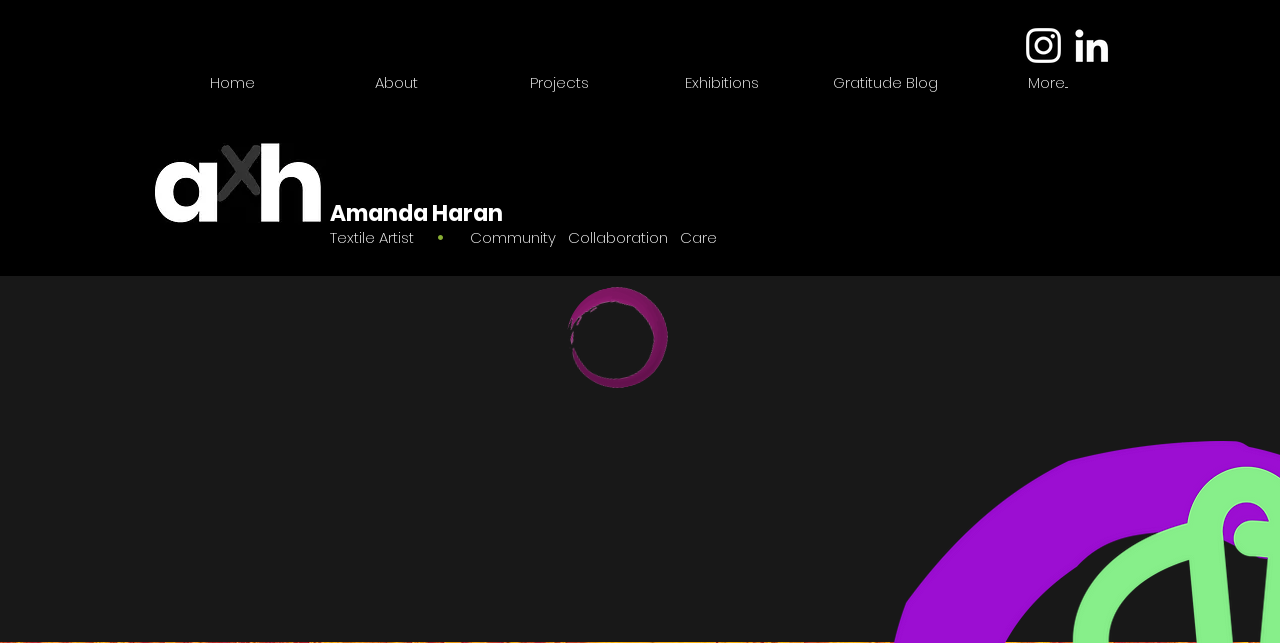For the element described, predict the bounding box coordinates as (top-left x, top-left y, bottom-right x, bottom-right y). All values should be between 0 and 1. Element description: aria-label="LinkedIn"

[0.834, 0.034, 0.871, 0.107]